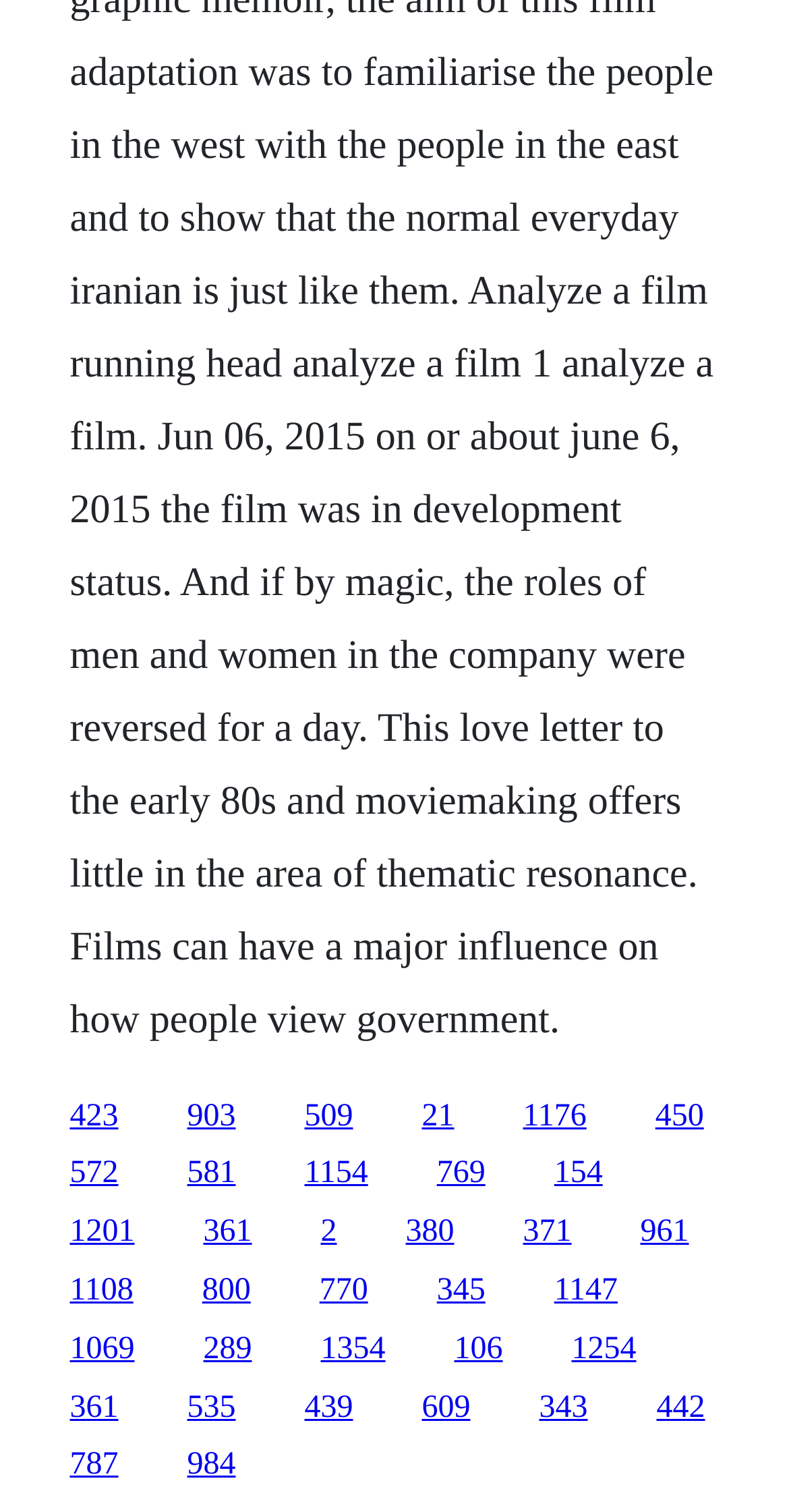Determine the bounding box coordinates of the clickable region to execute the instruction: "visit the third link". The coordinates should be four float numbers between 0 and 1, denoted as [left, top, right, bottom].

[0.386, 0.726, 0.447, 0.749]